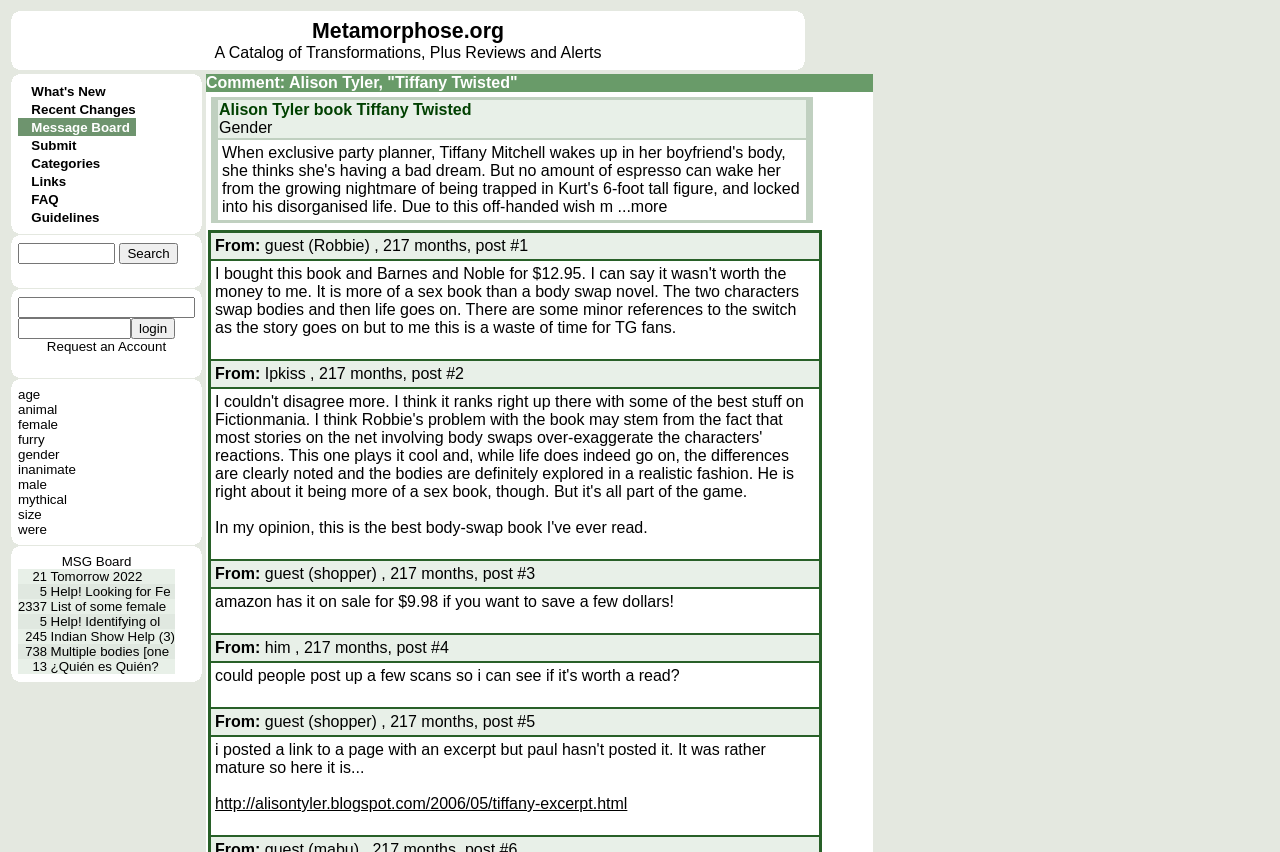Given the element description Help! Looking for Fe, specify the bounding box coordinates of the corresponding UI element in the format (top-left x, top-left y, bottom-right x, bottom-right y). All values must be between 0 and 1.

[0.039, 0.685, 0.133, 0.703]